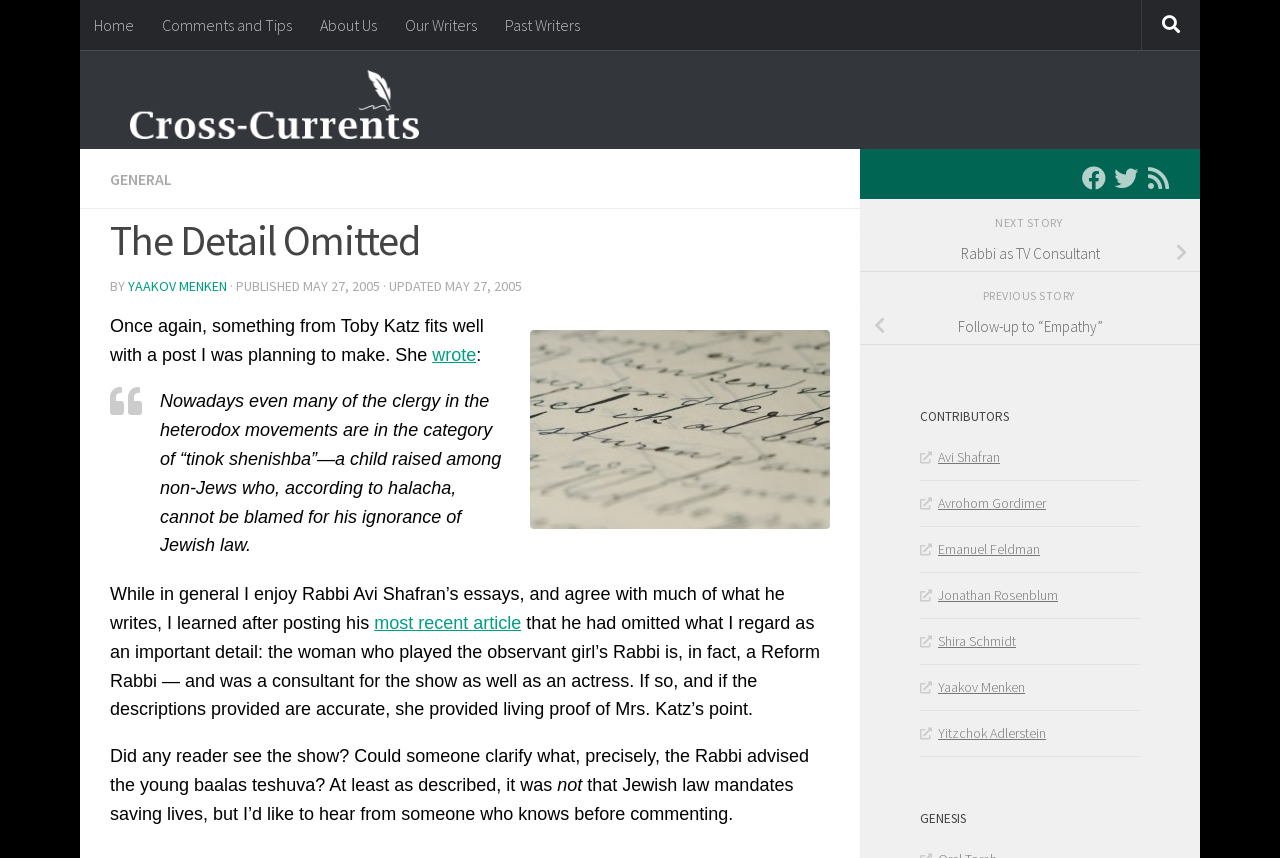How many contributors are listed on the webpage?
Provide a thorough and detailed answer to the question.

I counted the number of link elements with the icon '' under the 'CONTRIBUTORS' heading, which are 7 in total.